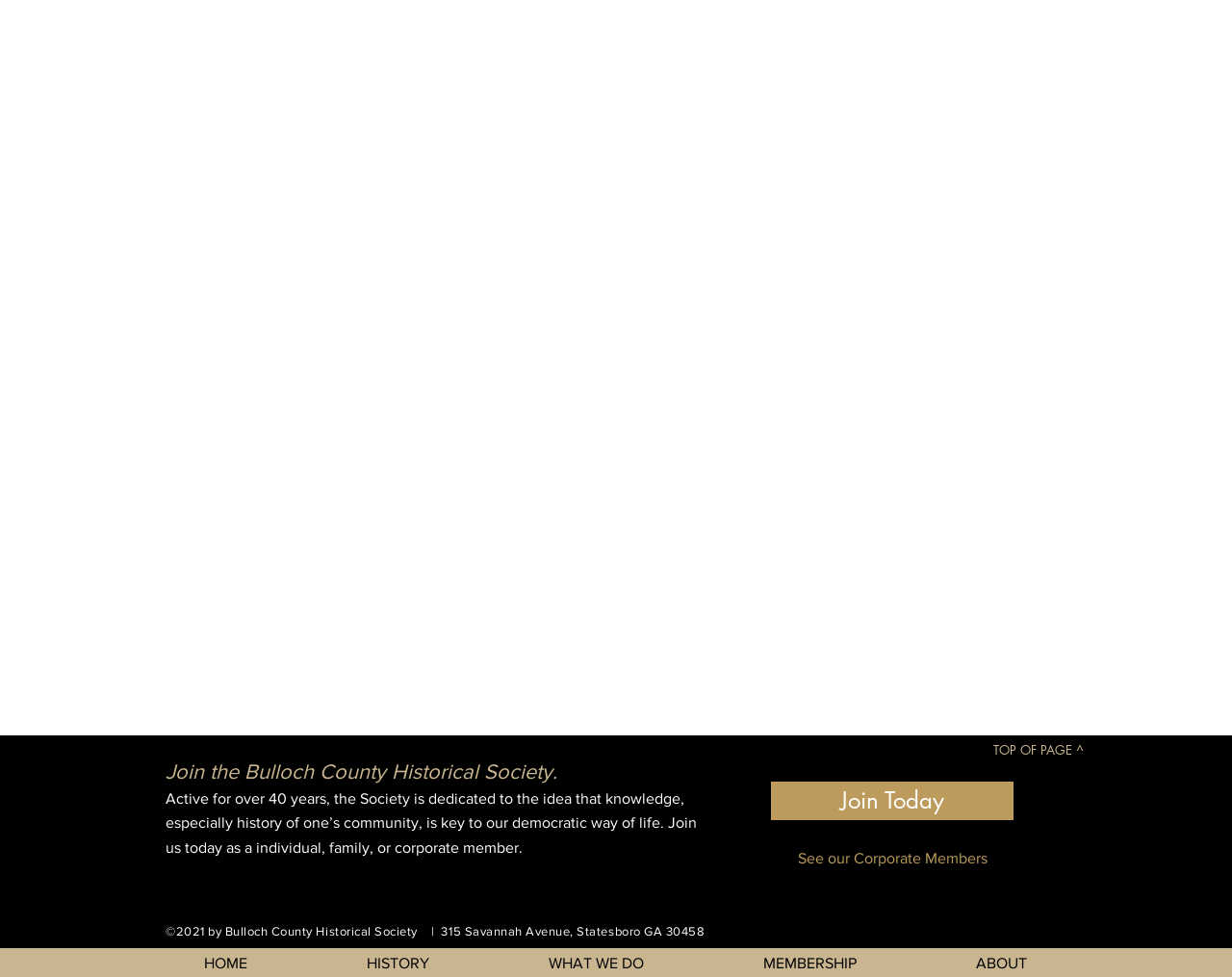Bounding box coordinates must be specified in the format (top-left x, top-left y, bottom-right x, bottom-right y). All values should be floating point numbers between 0 and 1. What are the bounding box coordinates of the UI element described as: WHAT WE DO

[0.397, 0.971, 0.571, 1.0]